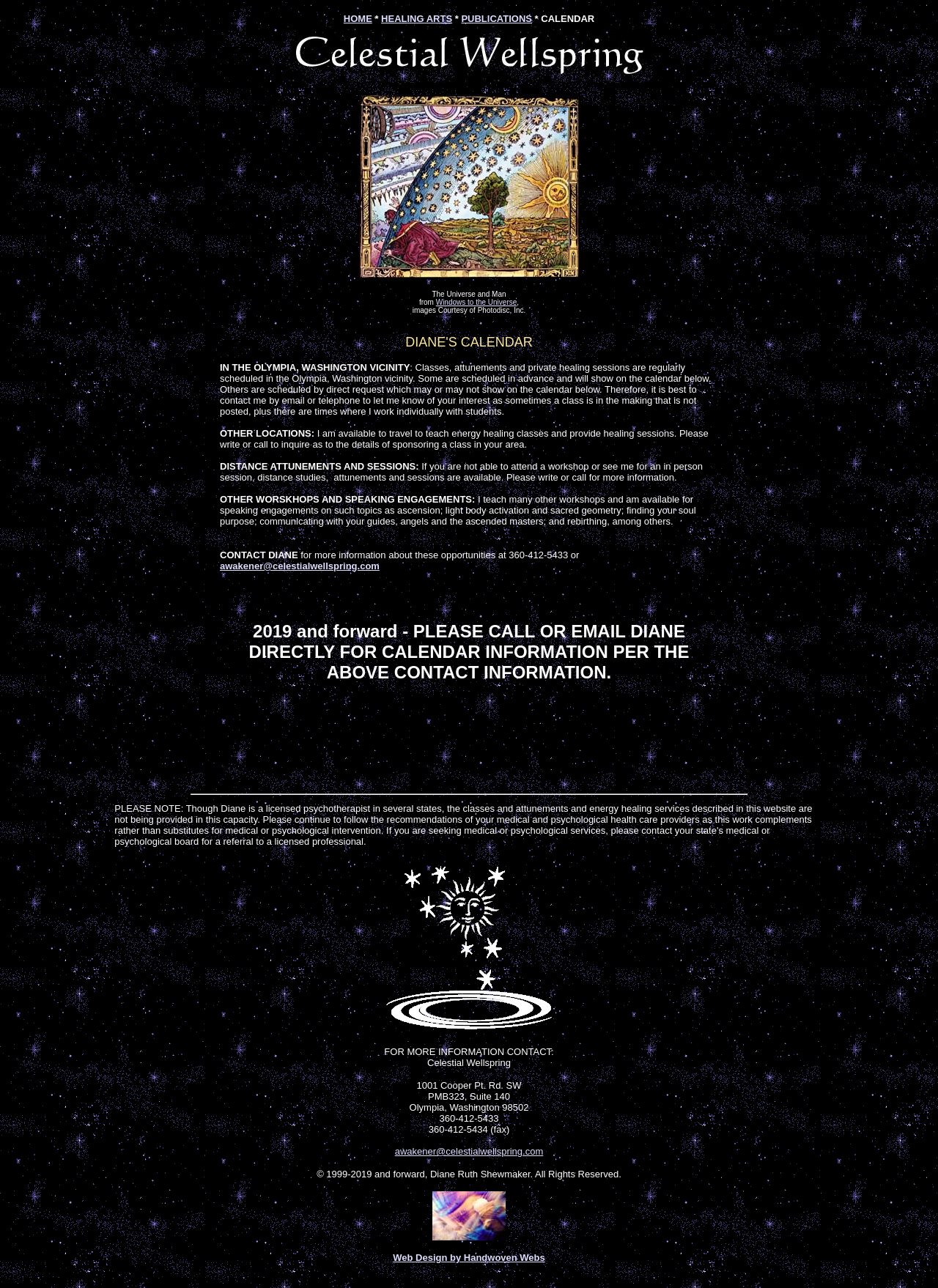Provide a thorough and detailed response to the question by examining the image: 
What is the contact email for Diane?

The contact email for Diane is mentioned in the link element with the text 'awakener@celestialwellspring.com' and also in the StaticText element at the bottom of the page.